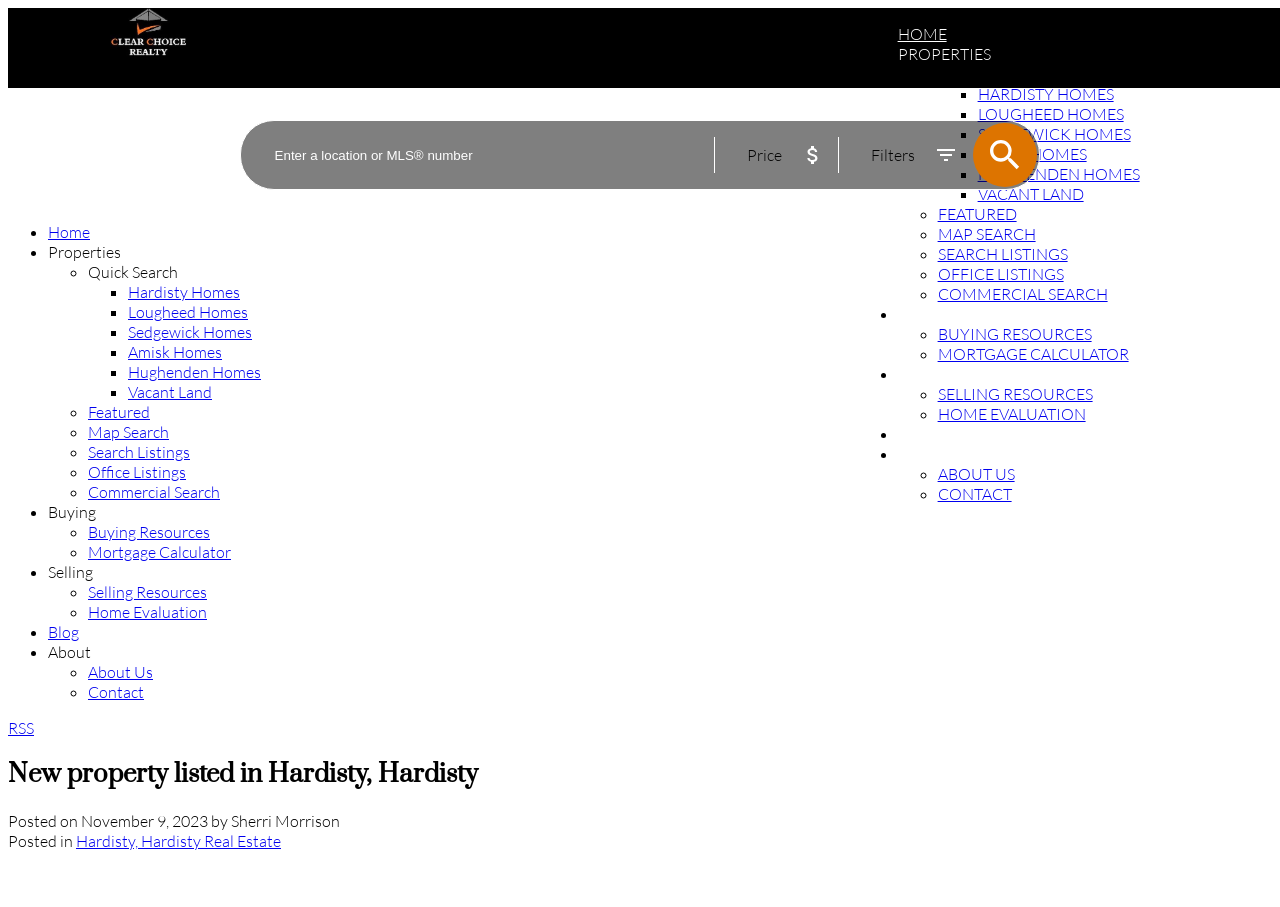Generate a comprehensive description of the webpage.

This webpage appears to be a real estate website, specifically a property listing page. At the top, there is a primary menu with several options, including "Home", "Properties", "Buying", "Selling", "Blog", and "About". Below the menu, there is a search bar where users can enter a location or MLS number.

On the left side of the page, there is a secondary menu with more specific options, including "Quick Search", "Featured", "Map Search", "Search Listings", "Office Listings", and "Commercial Search". This menu is divided into sections, with "Properties" and "Buying" having their own sub-menus.

The main content of the page is a property listing, which includes a heading that reads "New property listed in Hardisty, Hardisty". Below the heading, there is a brief description of the property, which mentions that it is a "Nicely renovated commercial building on Main Street in Hardisty, AB" that was previously operated as a cafe.

On the right side of the page, there are several static text elements, including "Price", "Filters", and a button with an image. Below these elements, there is a section with information about the property listing, including the date it was posted, the author, and the category it was posted in.

At the bottom of the page, there is an RSS link and a secondary navigation menu that mirrors the primary menu at the top of the page.